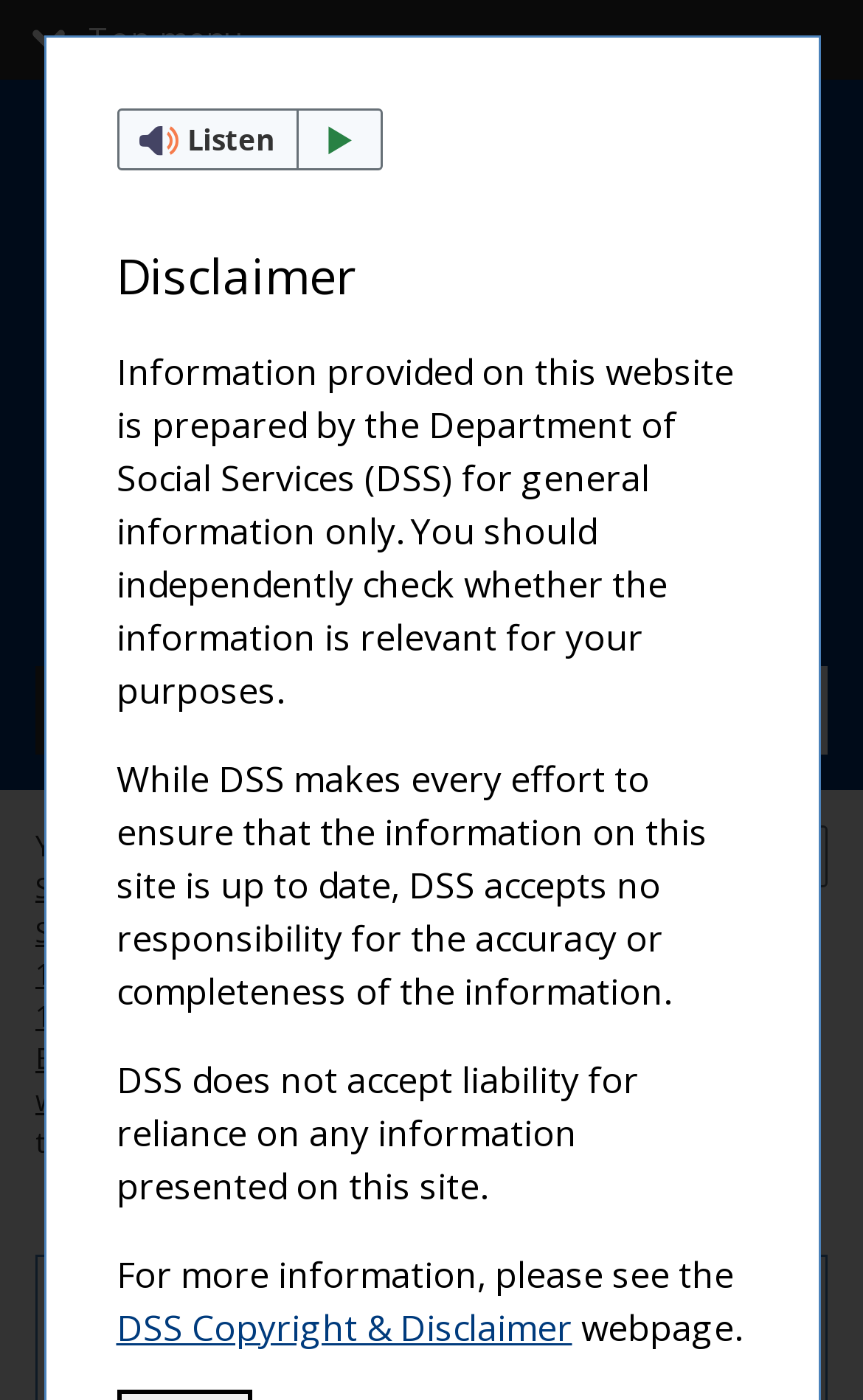What is the relationship between Australia and Canada in the context of social security?
Please respond to the question with a detailed and thorough explanation.

The webpage appears to be discussing the agreement between Australia and Canada in the context of social security, as evidenced by the heading '10.5.9.20 Australia to Canada & Canada to Australia' and the mention of 'Agreement with Canada' in the breadcrumb navigation.